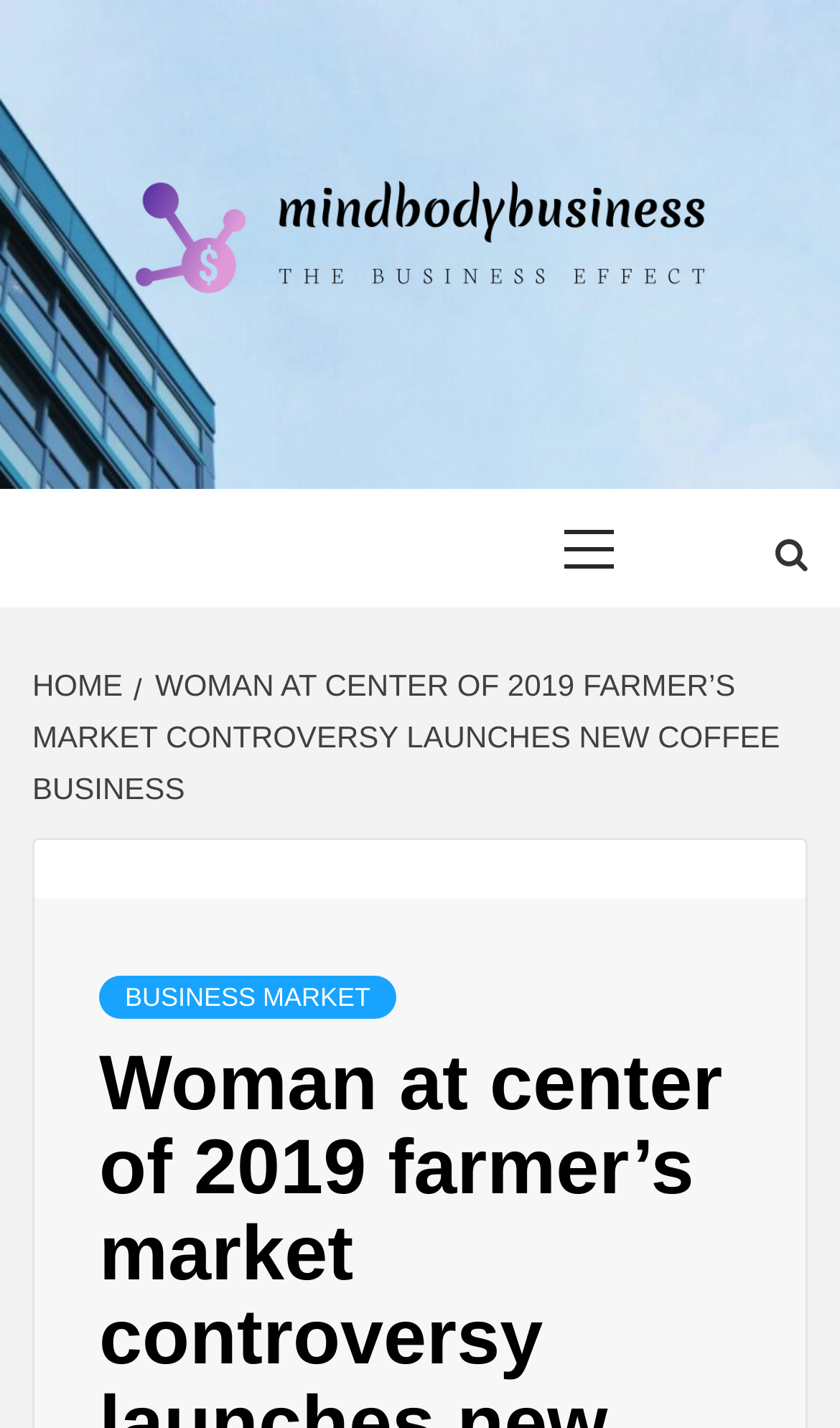Create a detailed summary of all the visual and textual information on the webpage.

The webpage is about a woman who was at the center of a controversy at a farmer's market in 2019 and has now launched a new coffee business. 

At the top of the page, there is a link to "Mindbodybusiness" accompanied by an image with the same name, taking up most of the width of the page. Below this, there is a heading titled "THE BUSINESS EFFECT". 

To the right of the heading, there is a primary menu control with the label "Primary Menu". Next to the primary menu, there is a link with an icon represented by "\uf002". 

Below these elements, there is a navigation section labeled "Breadcrumbs" that contains two links: "HOME" and a link with the title of the article, which is "WOMAN AT CENTER OF 2019 FARMER’S MARKET CONTROVERSY LAUNCHES NEW COFFEE BUSINESS". The latter link has a sub-link titled "BUSINESS MARKET" located near the bottom of the page.